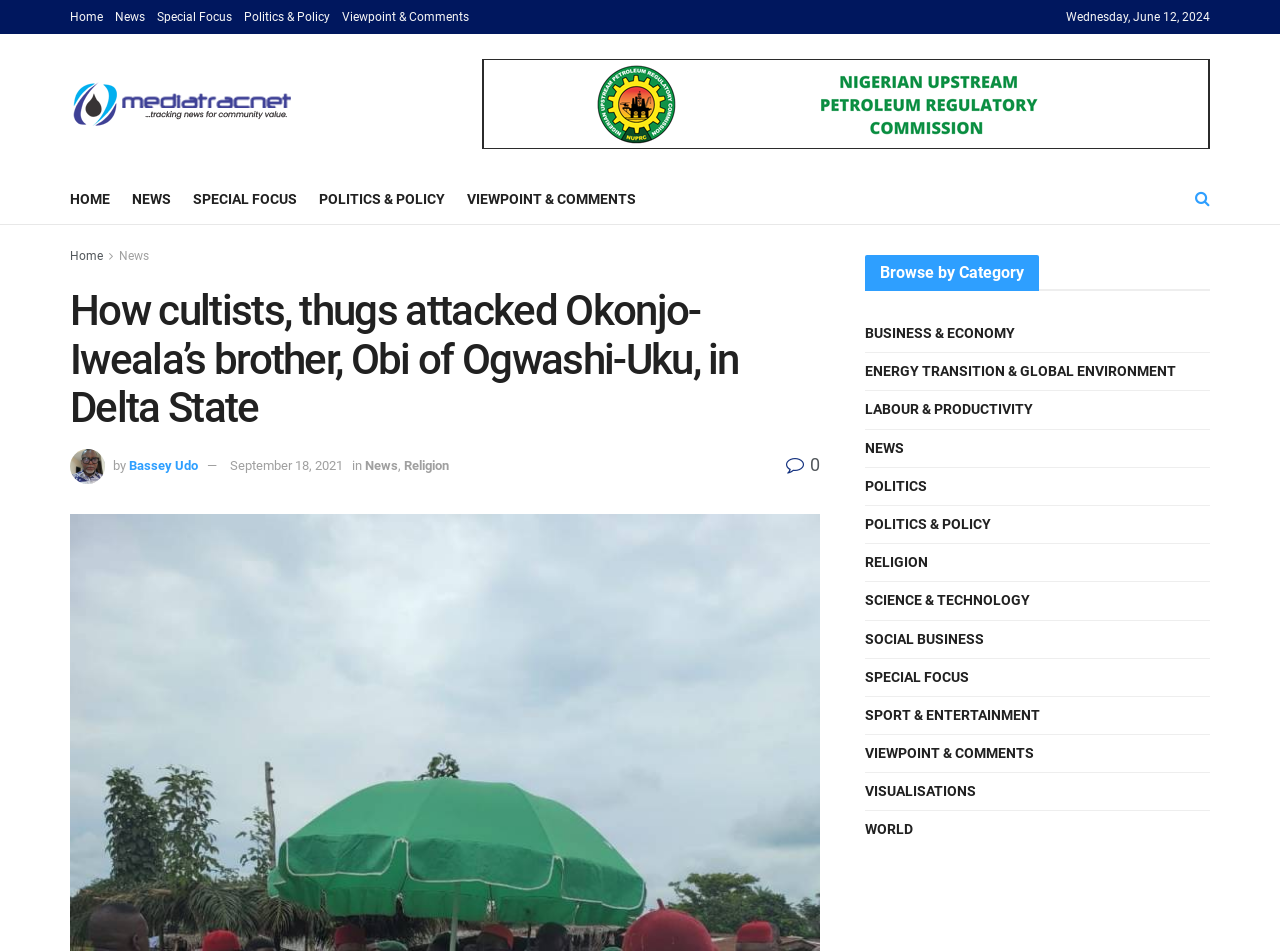What is the date of the news article?
Answer the question with a single word or phrase by looking at the picture.

September 18, 2021